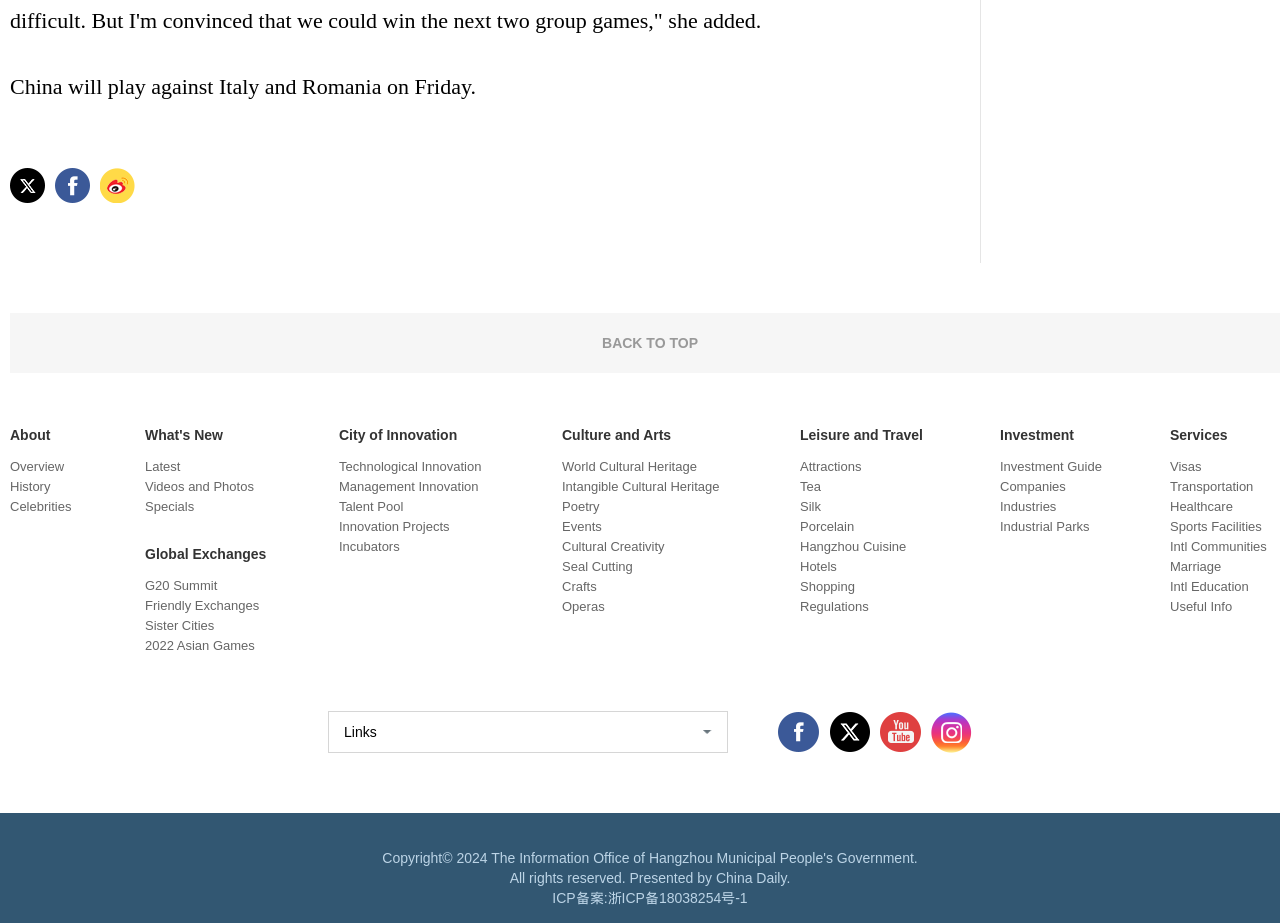What is the first link in the first description list?
Using the visual information, answer the question in a single word or phrase.

About